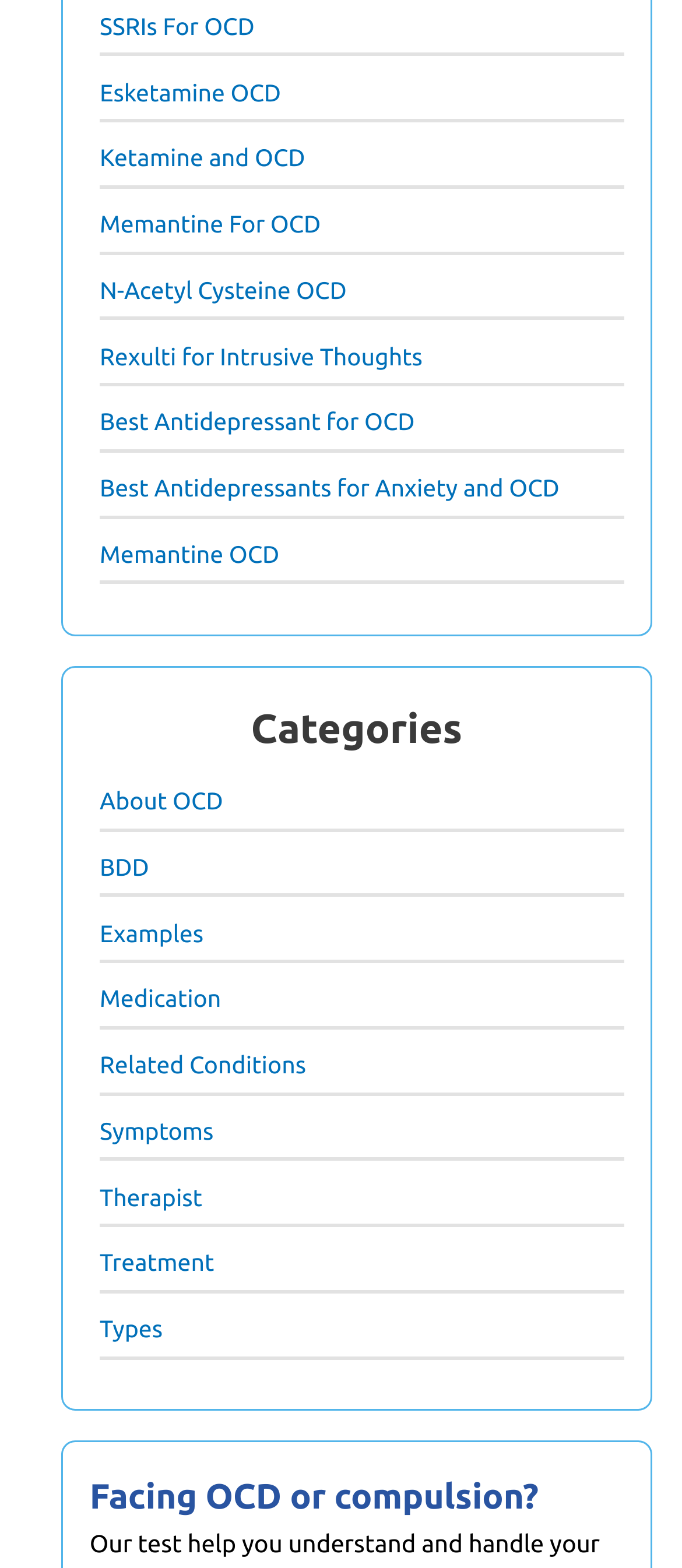Locate the bounding box coordinates of the element you need to click to accomplish the task described by this instruction: "Explore the link about Best Antidepressants for Anxiety and OCD".

[0.146, 0.302, 0.82, 0.32]